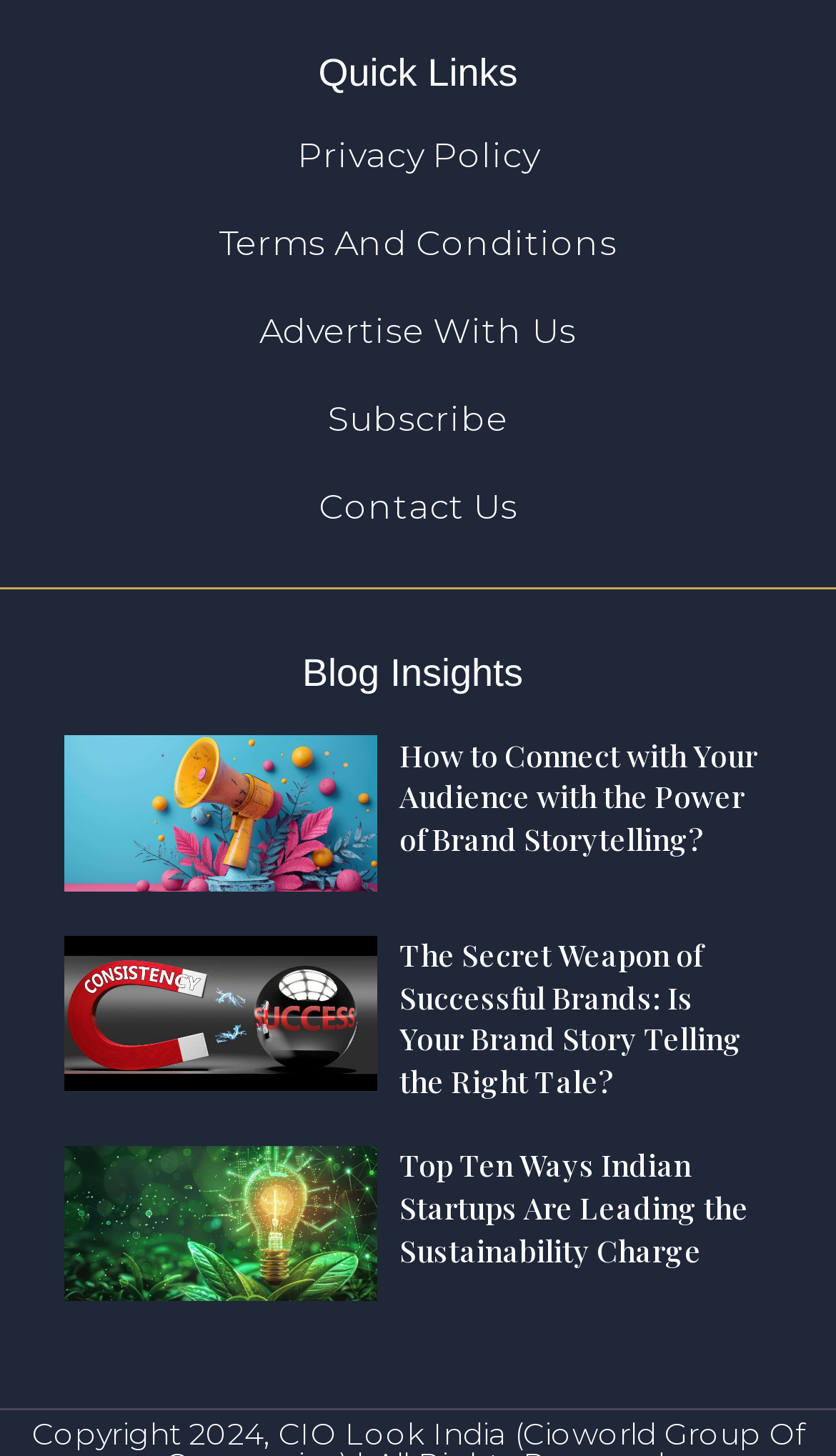Could you find the bounding box coordinates of the clickable area to complete this instruction: "Read 'How to Connect with Your Audience with the Power of Brand Storytelling?'"?

[0.478, 0.505, 0.906, 0.59]